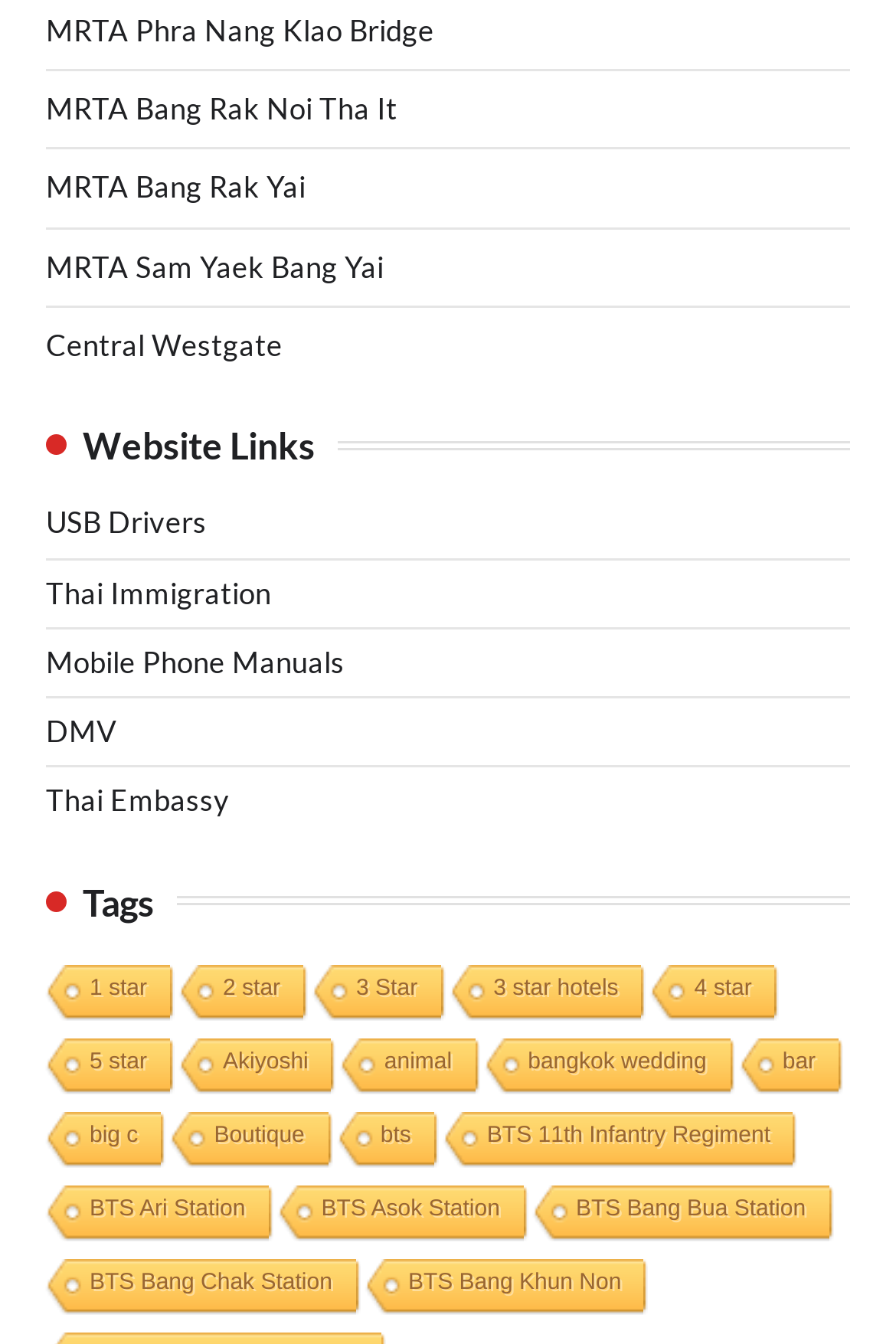Please provide a one-word or short phrase answer to the question:
How many links are under 'Website Links'?

7